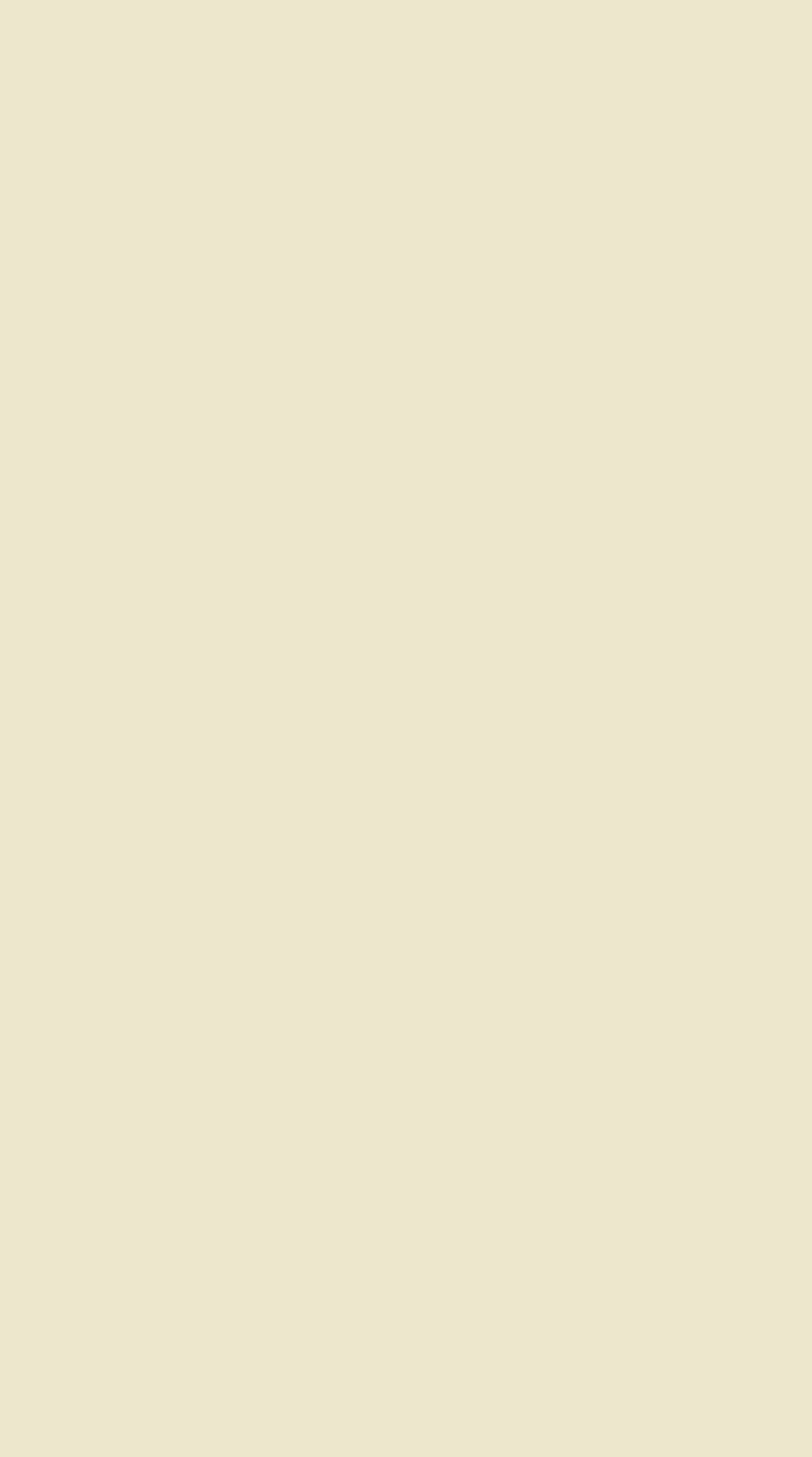Refer to the screenshot and give an in-depth answer to this question: What services are offered by Apple Valley Heating?

By examining the webpage, I found a section titled 'Apple Valley Heating' which lists various services offered, including Furnace Repair, Furnace Installation, Steam Boiler Repair, and more.